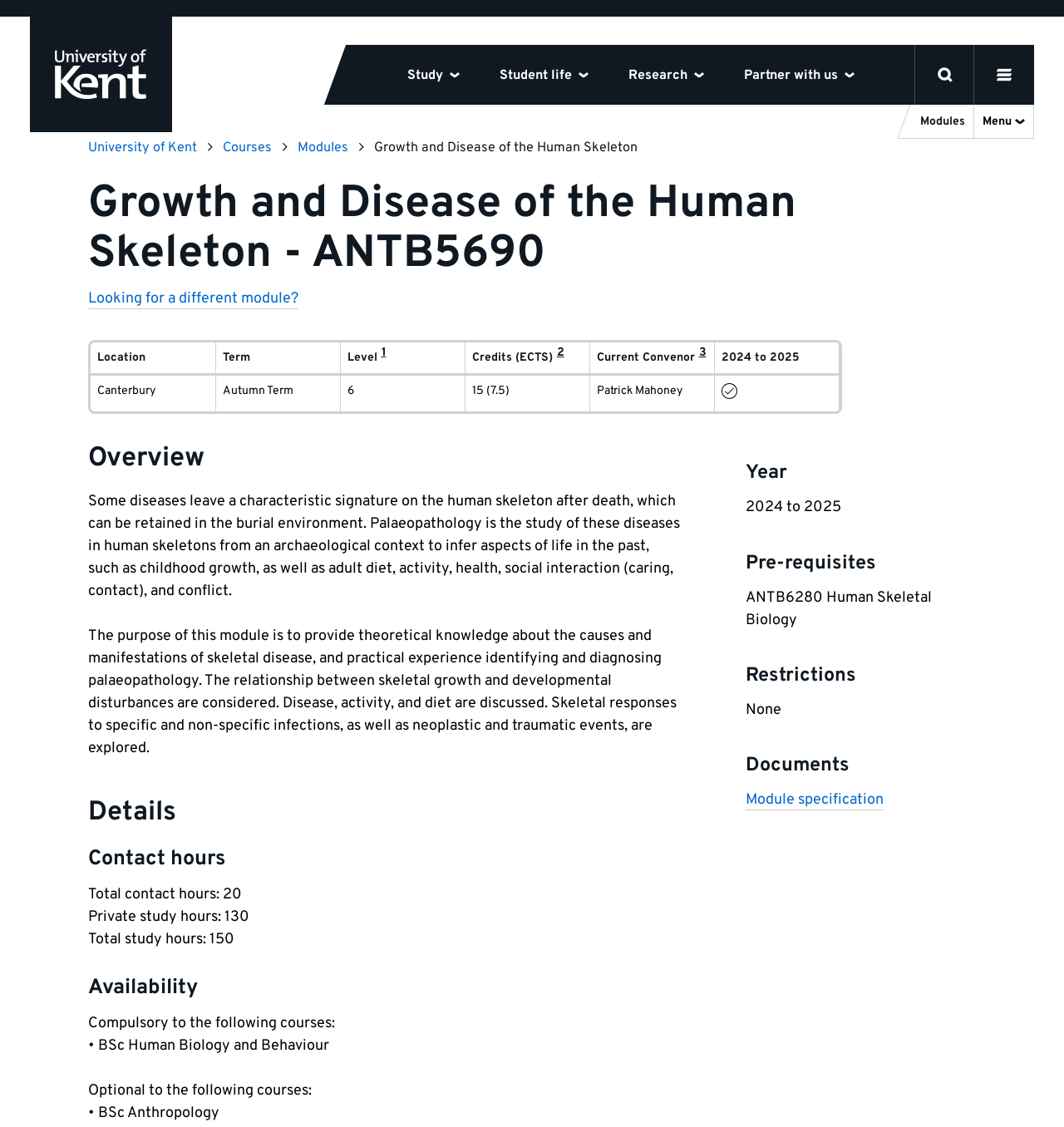Identify the bounding box coordinates necessary to click and complete the given instruction: "Click the 'Menu' button".

[0.915, 0.092, 0.971, 0.122]